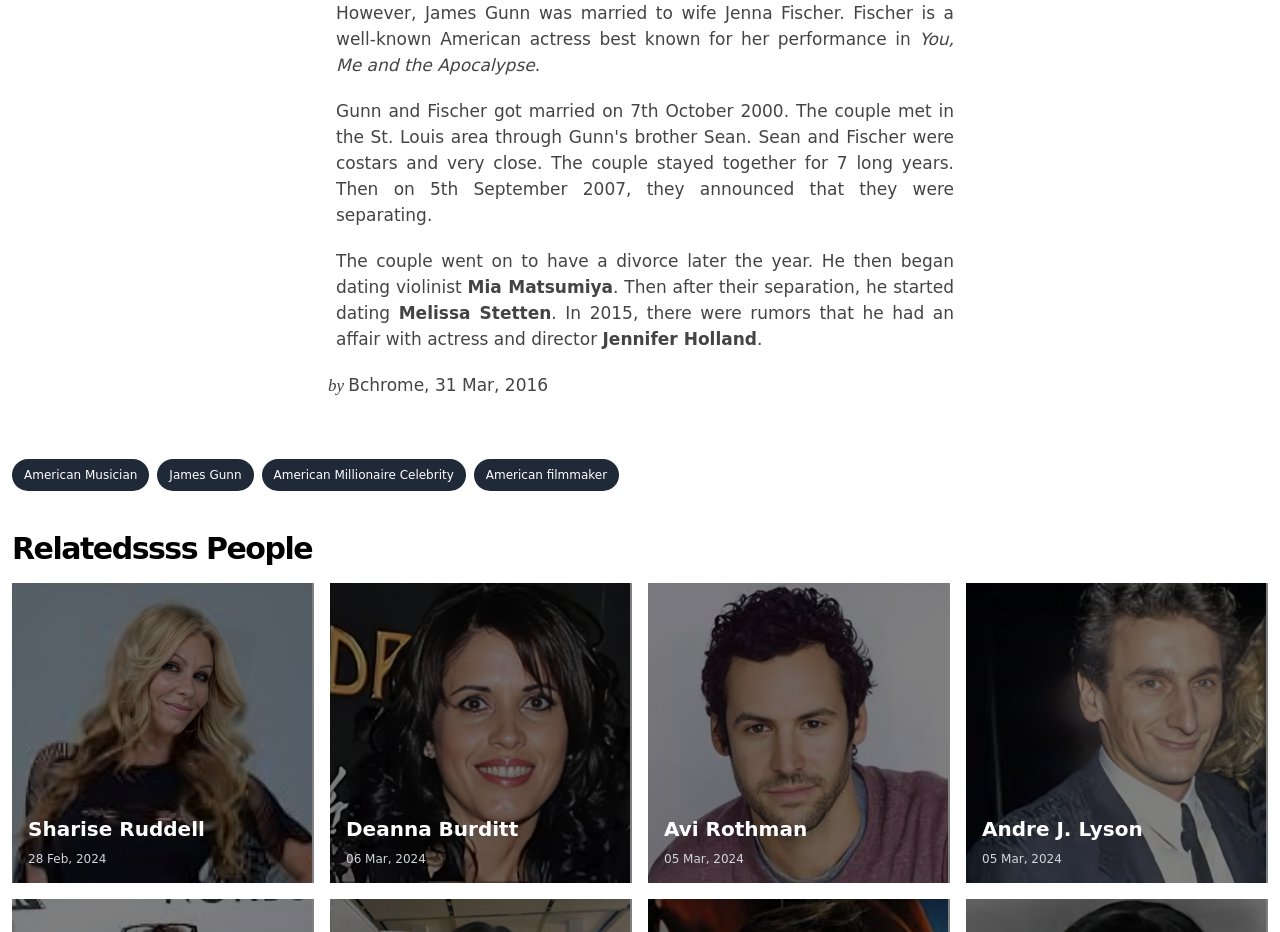What is the profession of Jennifer Holland?
Answer the question with a single word or phrase derived from the image.

Actress and director